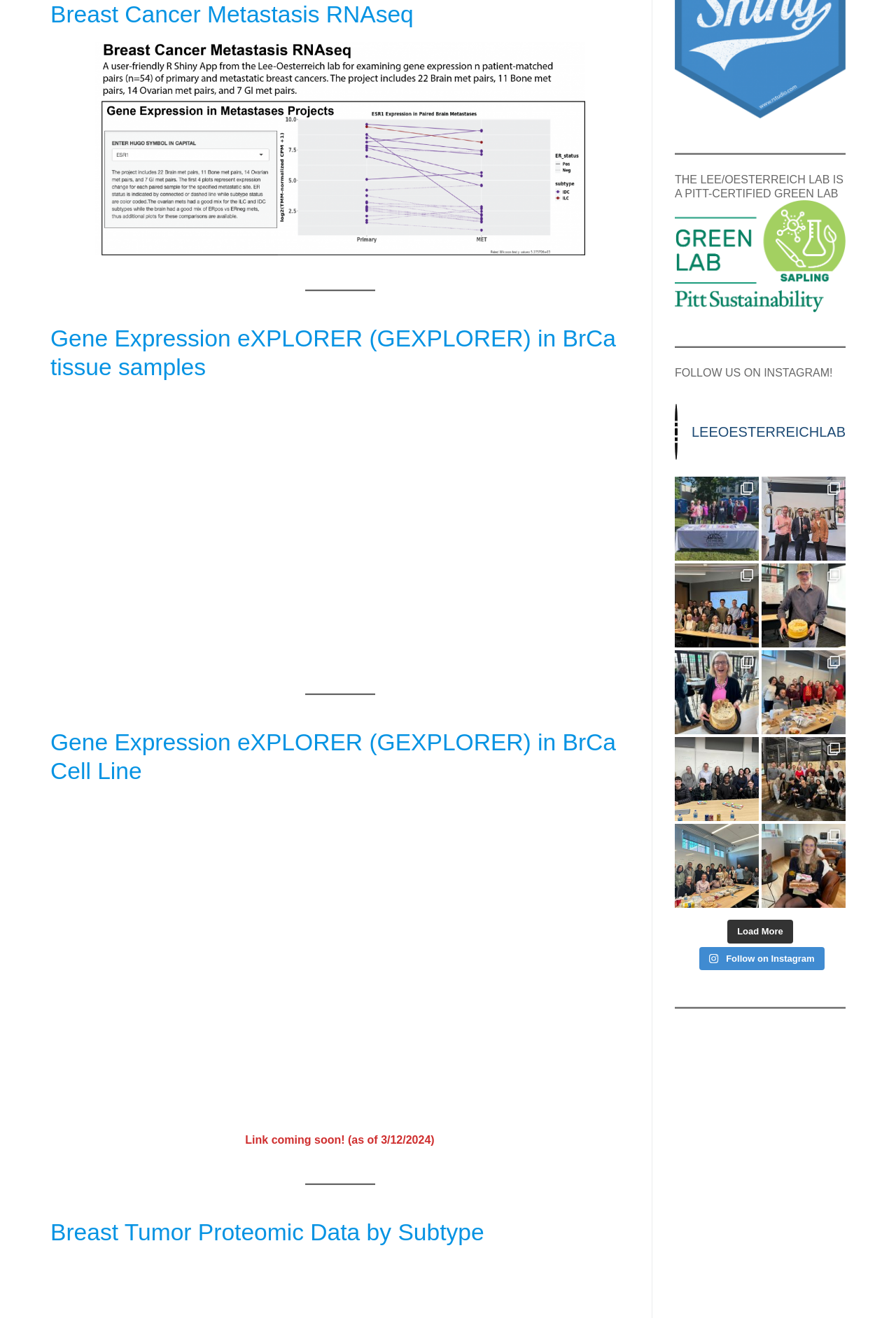Identify the coordinates of the bounding box for the element that must be clicked to accomplish the instruction: "Load more posts".

[0.812, 0.698, 0.885, 0.716]